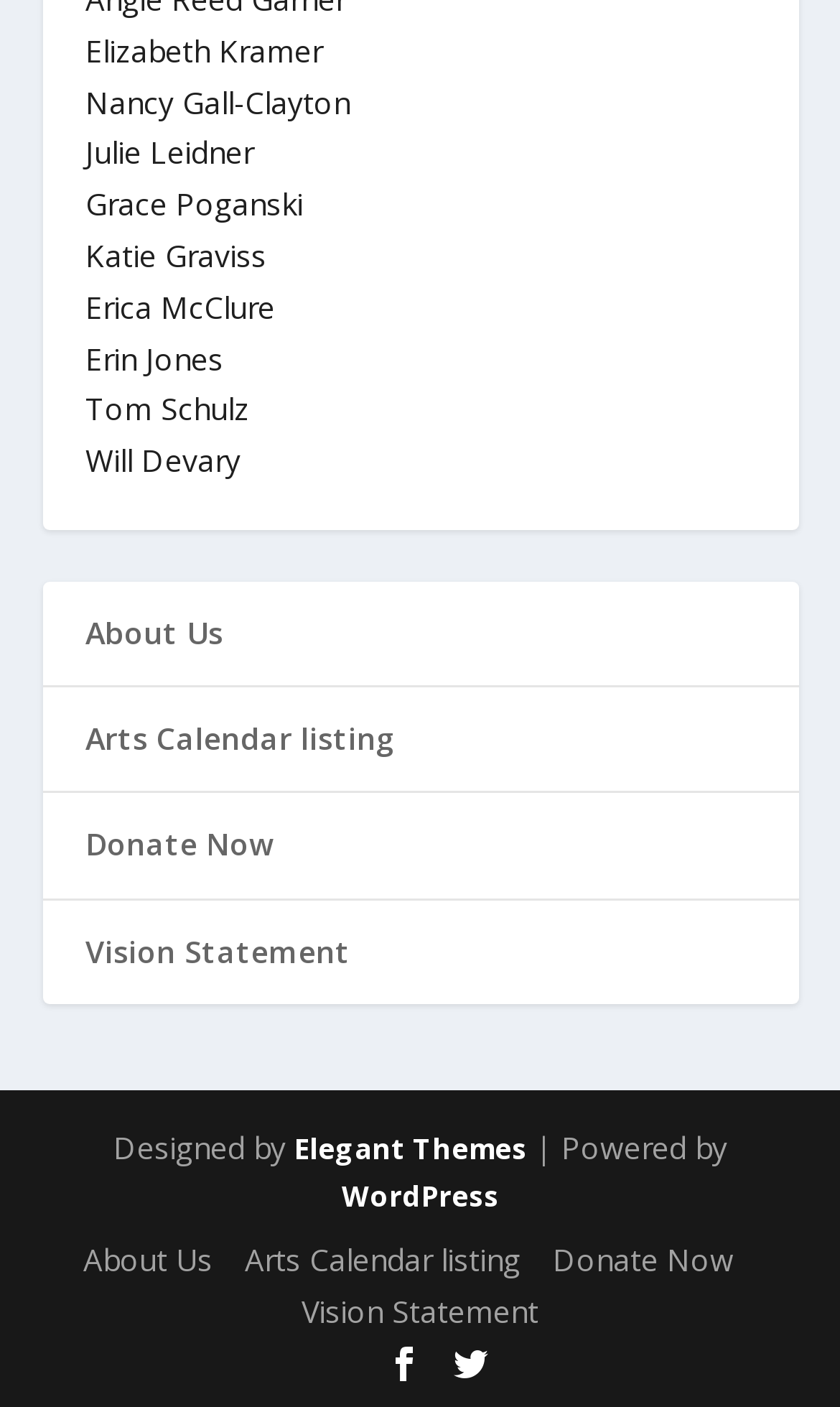Can you find the bounding box coordinates for the element that needs to be clicked to execute this instruction: "Read Vision Statement"? The coordinates should be given as four float numbers between 0 and 1, i.e., [left, top, right, bottom].

[0.101, 0.661, 0.417, 0.69]